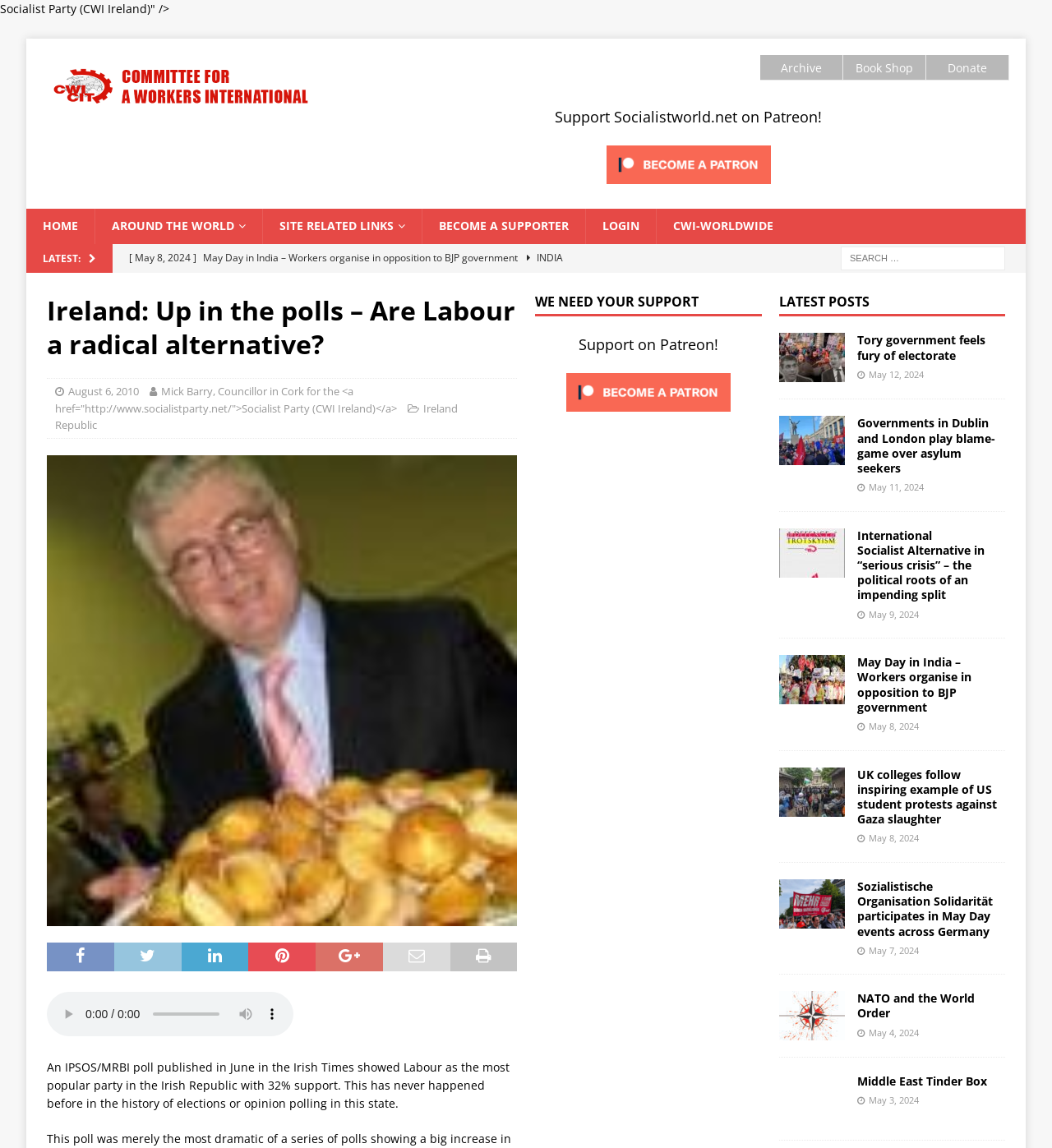What is the topic of the article 'May Day in India – Workers organise in opposition to BJP government'?
Based on the visual, give a brief answer using one word or a short phrase.

May Day in India